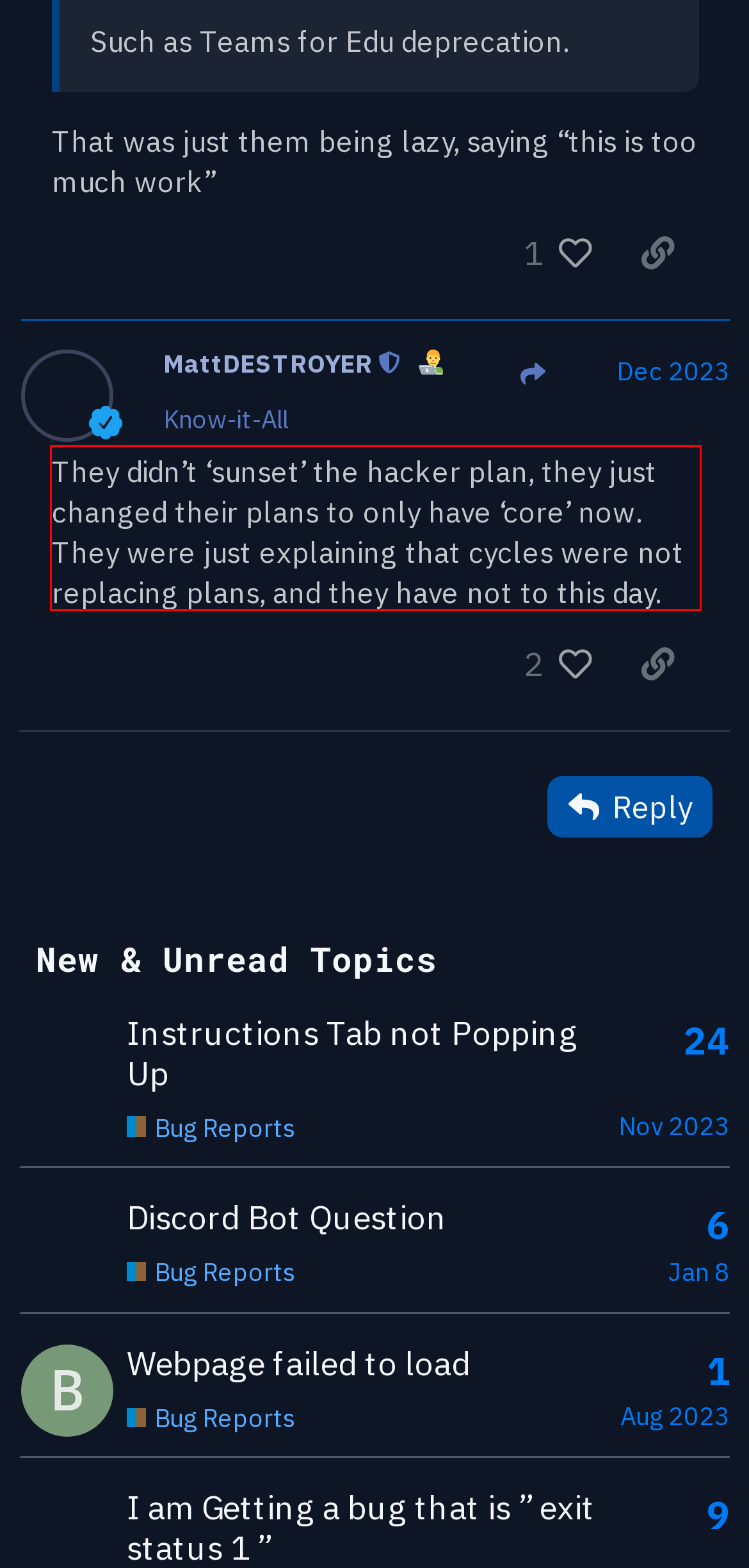Given a webpage screenshot, identify the text inside the red bounding box using OCR and extract it.

They didn’t ‘sunset’ the hacker plan, they just changed their plans to only have ‘core’ now. They were just explaining that cycles were not replacing plans, and they have not to this day.